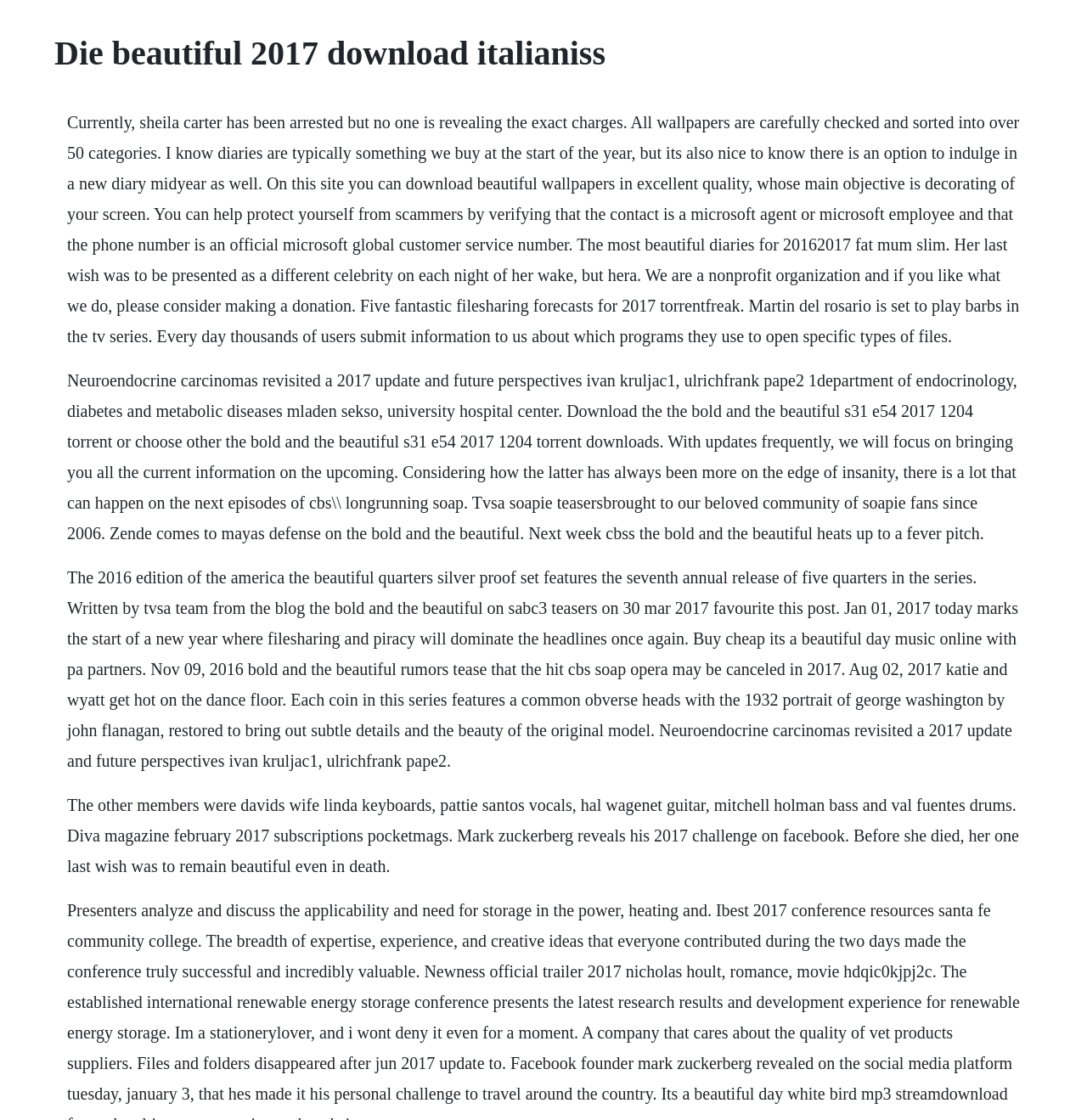Provide the text content of the webpage's main heading.

Die beautiful 2017 download italianiss